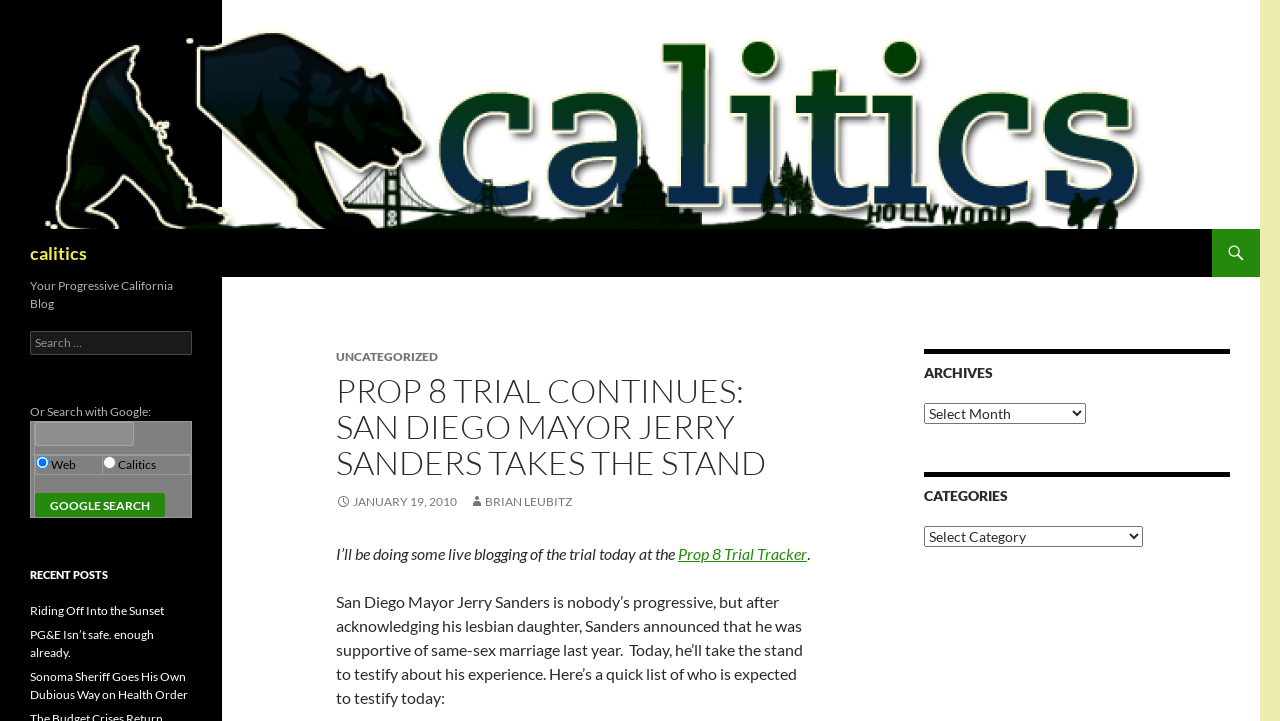Locate the bounding box coordinates of the element that needs to be clicked to carry out the instruction: "Read recent post 'Riding Off Into the Sunset'". The coordinates should be given as four float numbers ranging from 0 to 1, i.e., [left, top, right, bottom].

[0.023, 0.836, 0.128, 0.857]